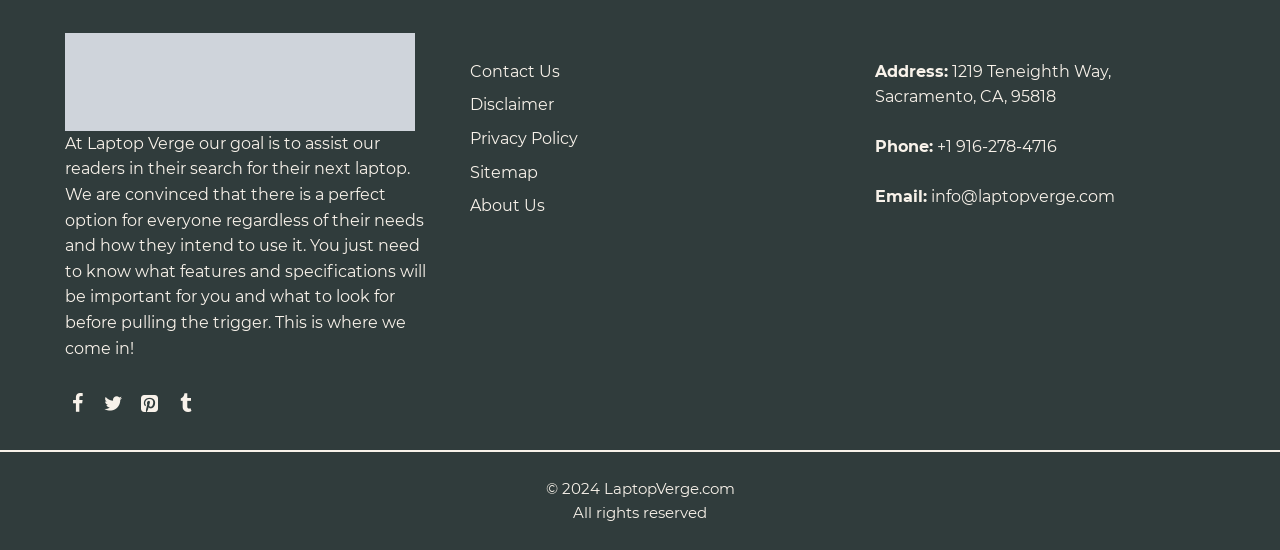Pinpoint the bounding box coordinates of the element that must be clicked to accomplish the following instruction: "Search for something". The coordinates should be in the format of four float numbers between 0 and 1, i.e., [left, top, right, bottom].

None